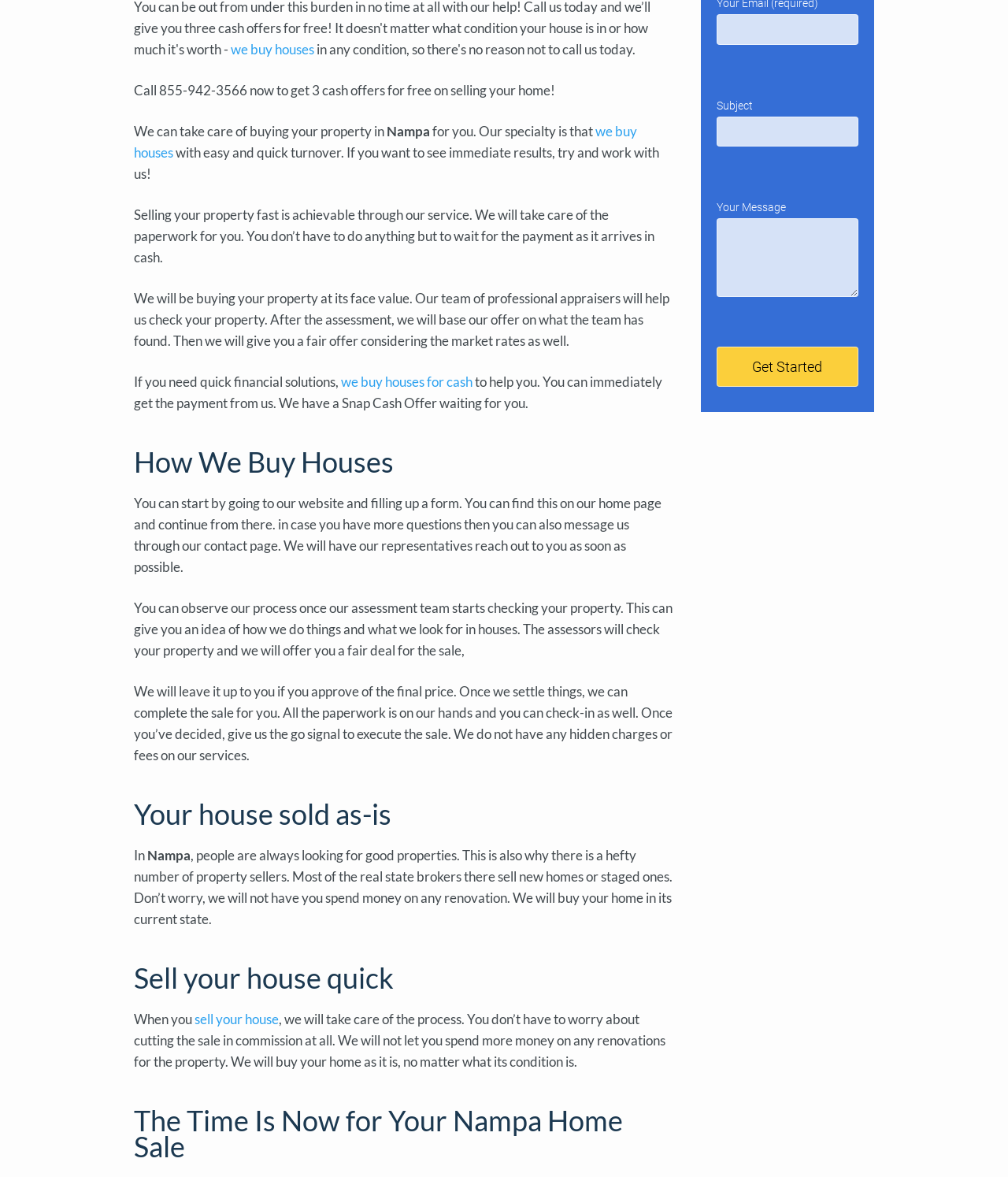Using the provided element description: "we buy houses", identify the bounding box coordinates. The coordinates should be four floats between 0 and 1 in the order [left, top, right, bottom].

[0.133, 0.104, 0.632, 0.137]